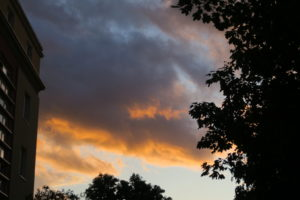What is the mood evoked by the image?
Look at the image and respond with a one-word or short phrase answer.

Reflective